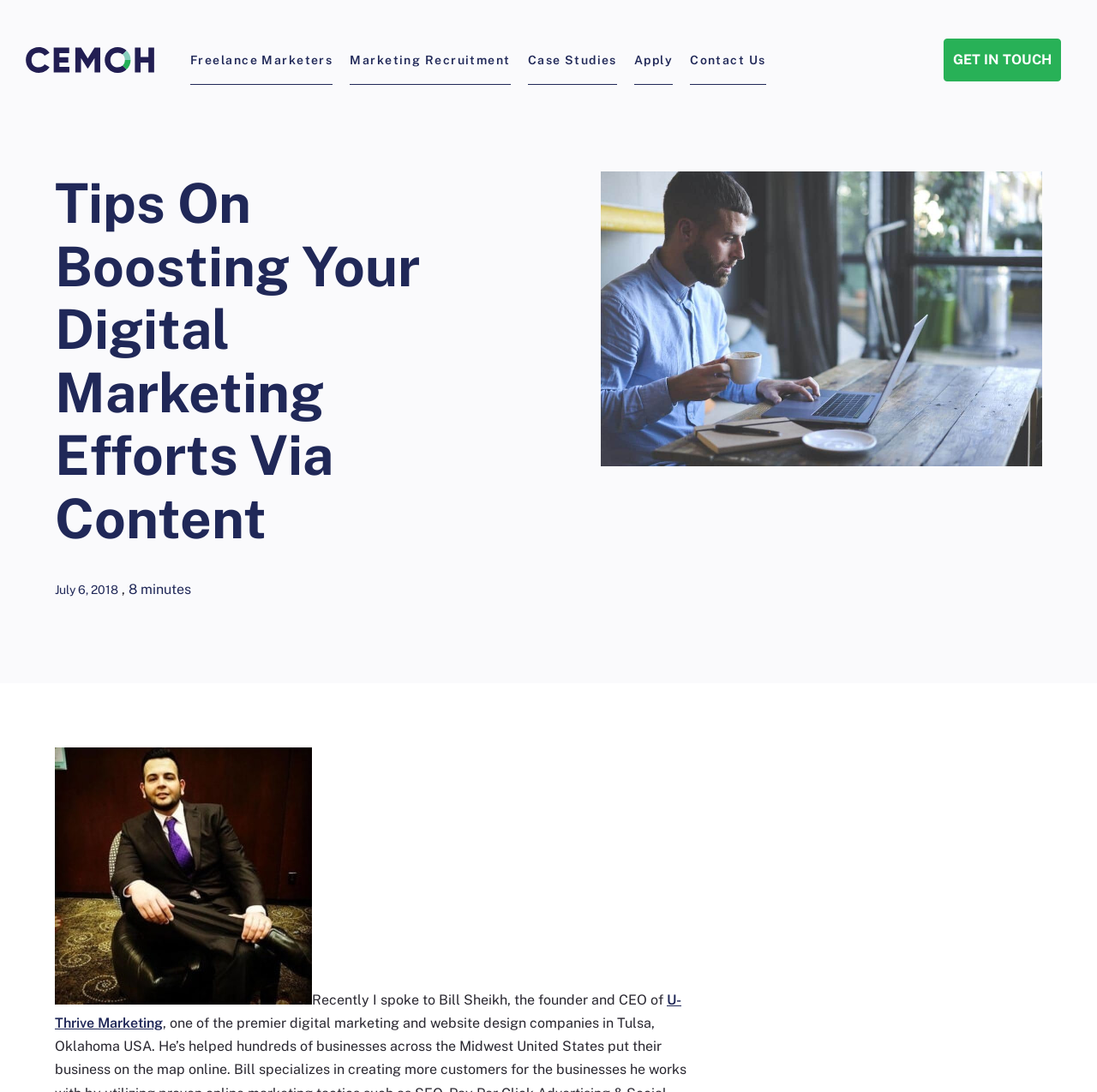Write an exhaustive caption that covers the webpage's main aspects.

The webpage is about content marketing, with a focus on boosting digital marketing efforts. At the top left, there is a logo of Cemoh, accompanied by a link to the logo. To the right of the logo, there are several links to different sections of the website, including "Freelance Marketers", "Marketing Recruitment", "Case Studies", "Apply", and "Contact Us". 

Below these links, there is a heading that reads "Tips On Boosting Your Digital Marketing Efforts Via Content". The heading is followed by the date "July 6, 2018" and the estimated reading time of "8 minutes". 

On the right side of the heading, there is a figure that takes up a significant portion of the page, which is an image related to digital marketing and content. Below the figure, there is an image of a person, Bill Sheikh, who is the founder and CEO of U-Thrive Marketing. 

Next to Bill Sheikh's image, there is a paragraph of text that starts with "Recently I spoke to Bill Sheikh, the founder and CEO of..." and includes a link to U-Thrive Marketing. At the bottom right of the page, there is a call-to-action link that reads "GET IN TOUCH".